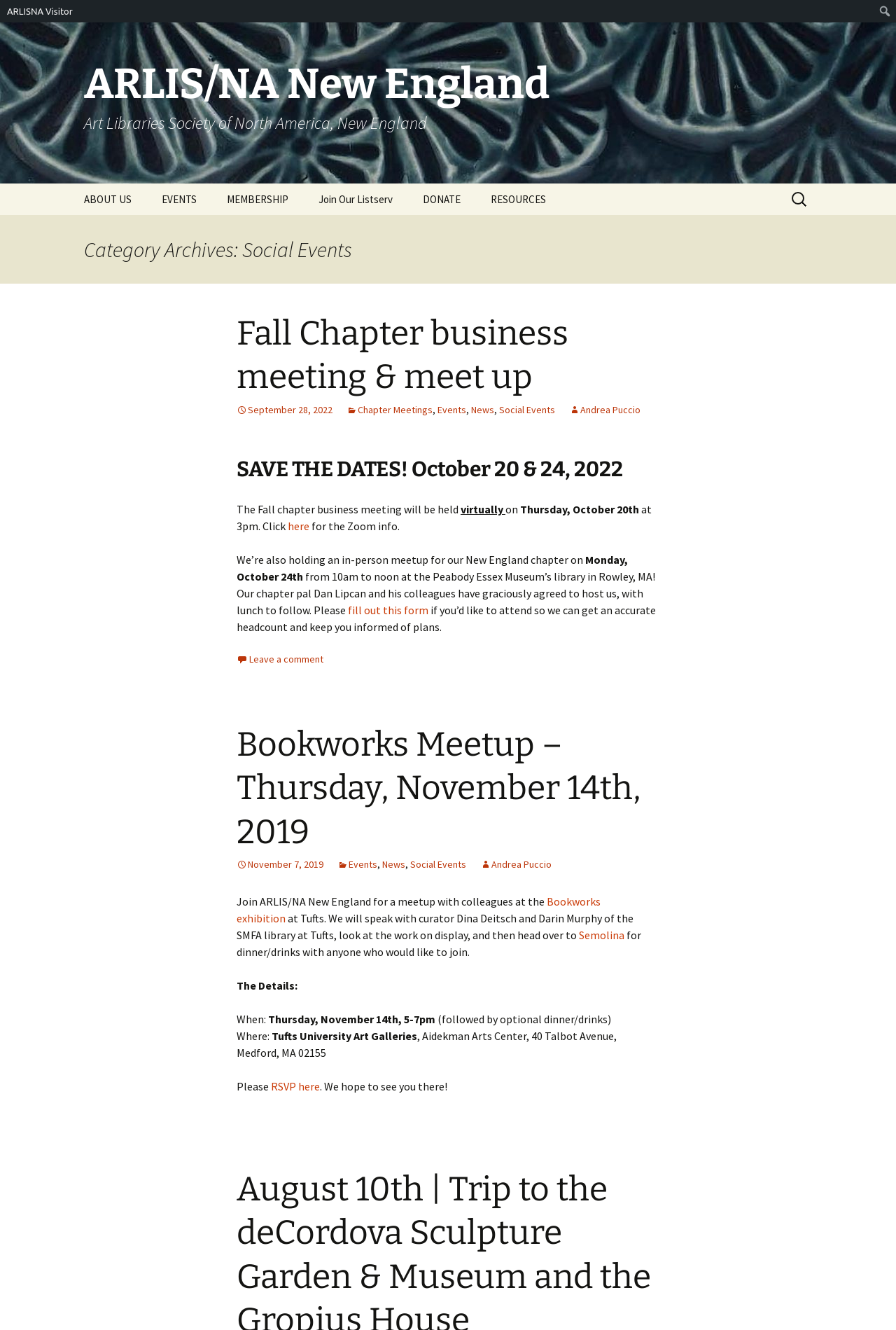Respond to the question below with a single word or phrase:
How many search boxes are there on the webpage?

2